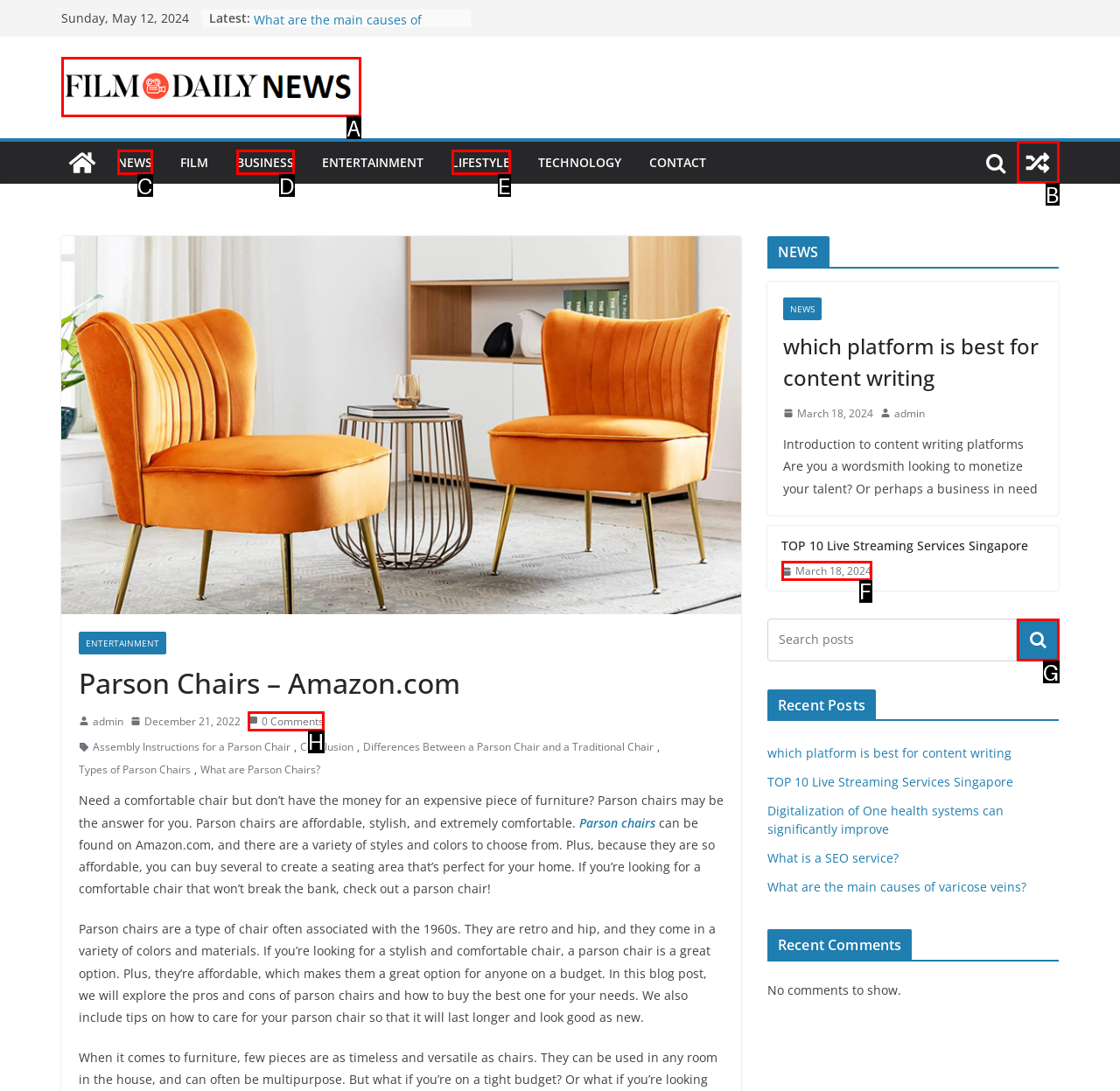Point out the option that aligns with the description: News
Provide the letter of the corresponding choice directly.

C